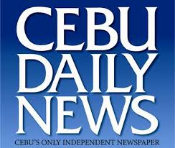Detail every aspect of the image in your description.

The image features the logo of "Cebu Daily News," a prominent independent newspaper based in Cebu. The logo prominently displays the name "CEBU DAILY NEWS" in bold, white letters against a vibrant blue background. This visual identity emphasizes the newspaper's role as a key source of local news and information in the region. Above the name, there is the caption "CEBU'S ONLY INDEPENDENT NEWSPAPER," underscoring its commitment to impartial journalism and community engagement. The design reflects a professional and trustworthy image, appealing to readers seeking reliable news coverage.